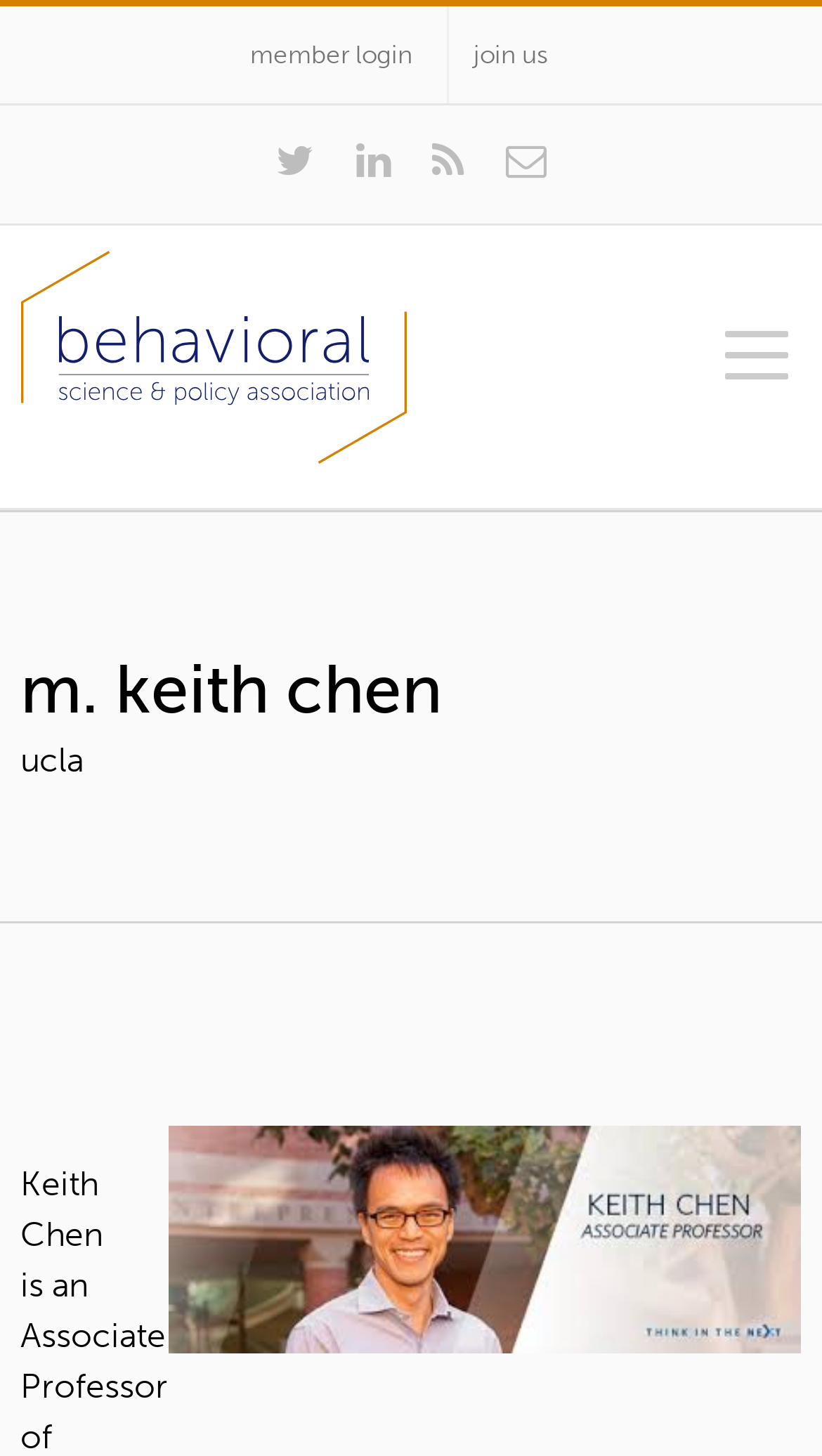Please identify the bounding box coordinates of the element that needs to be clicked to execute the following command: "Contact the website owner". Provide the bounding box using four float numbers between 0 and 1, formatted as [left, top, right, bottom].

None